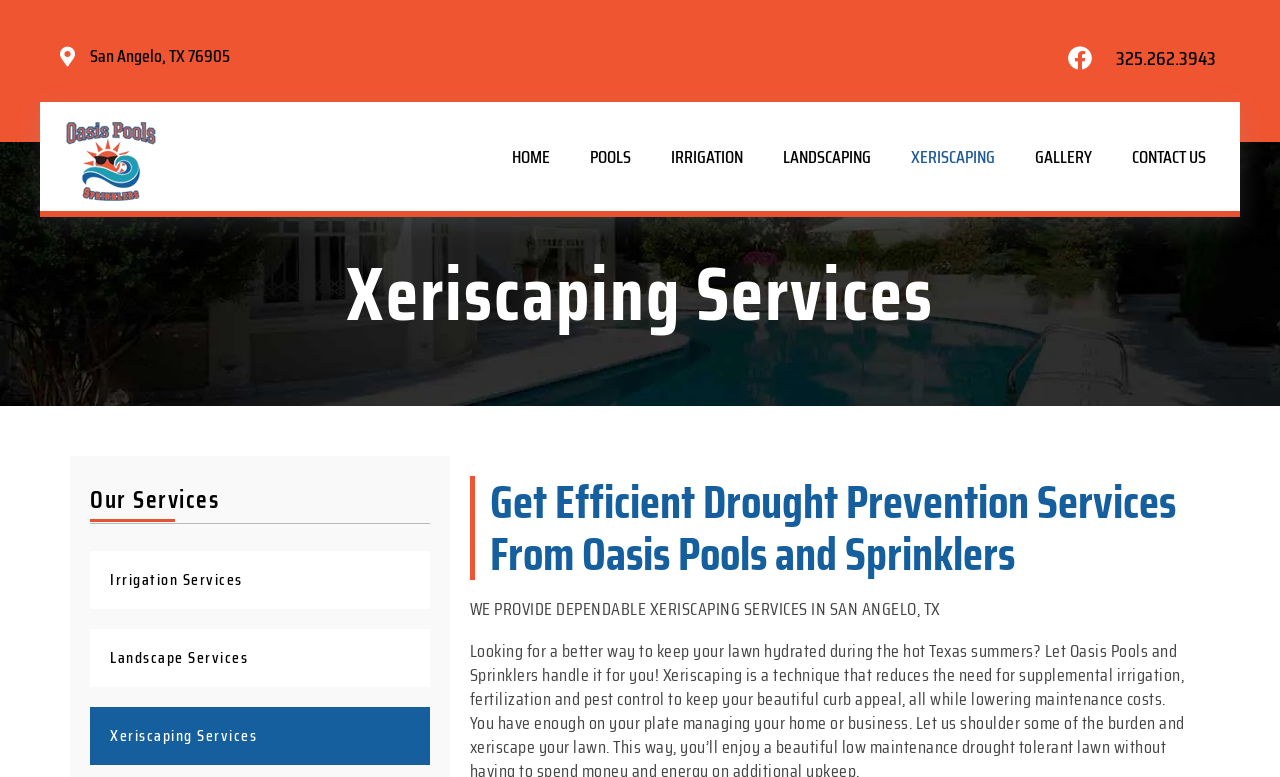How many services are listed under 'Our Services'?
Please answer the question with as much detail as possible using the screenshot.

I counted the number of links under the heading 'Our Services' and found three links: 'Irrigation Services', 'Landscape Services', and 'Xeriscaping Services'.